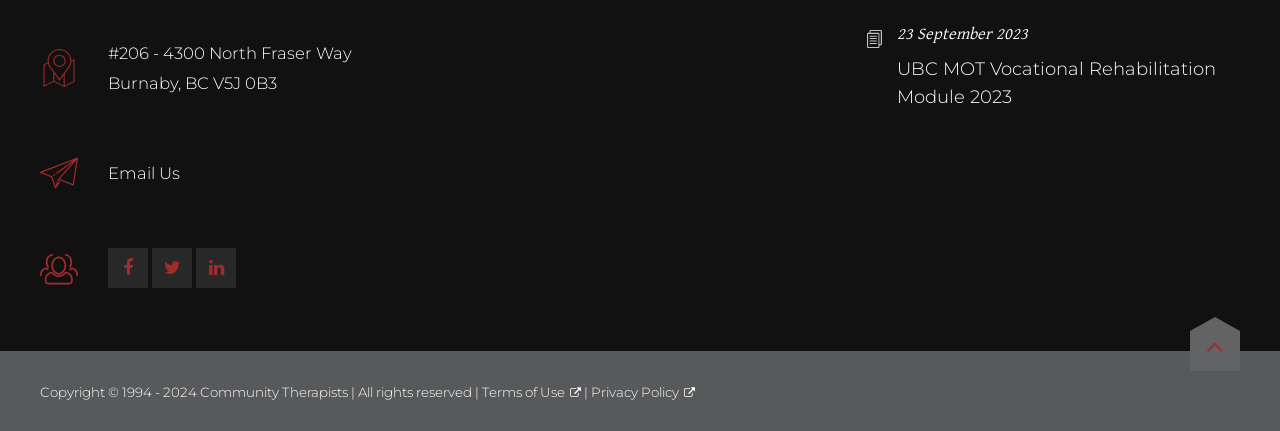Predict the bounding box coordinates of the area that should be clicked to accomplish the following instruction: "Email Us". The bounding box coordinates should consist of four float numbers between 0 and 1, i.e., [left, top, right, bottom].

[0.084, 0.378, 0.141, 0.425]